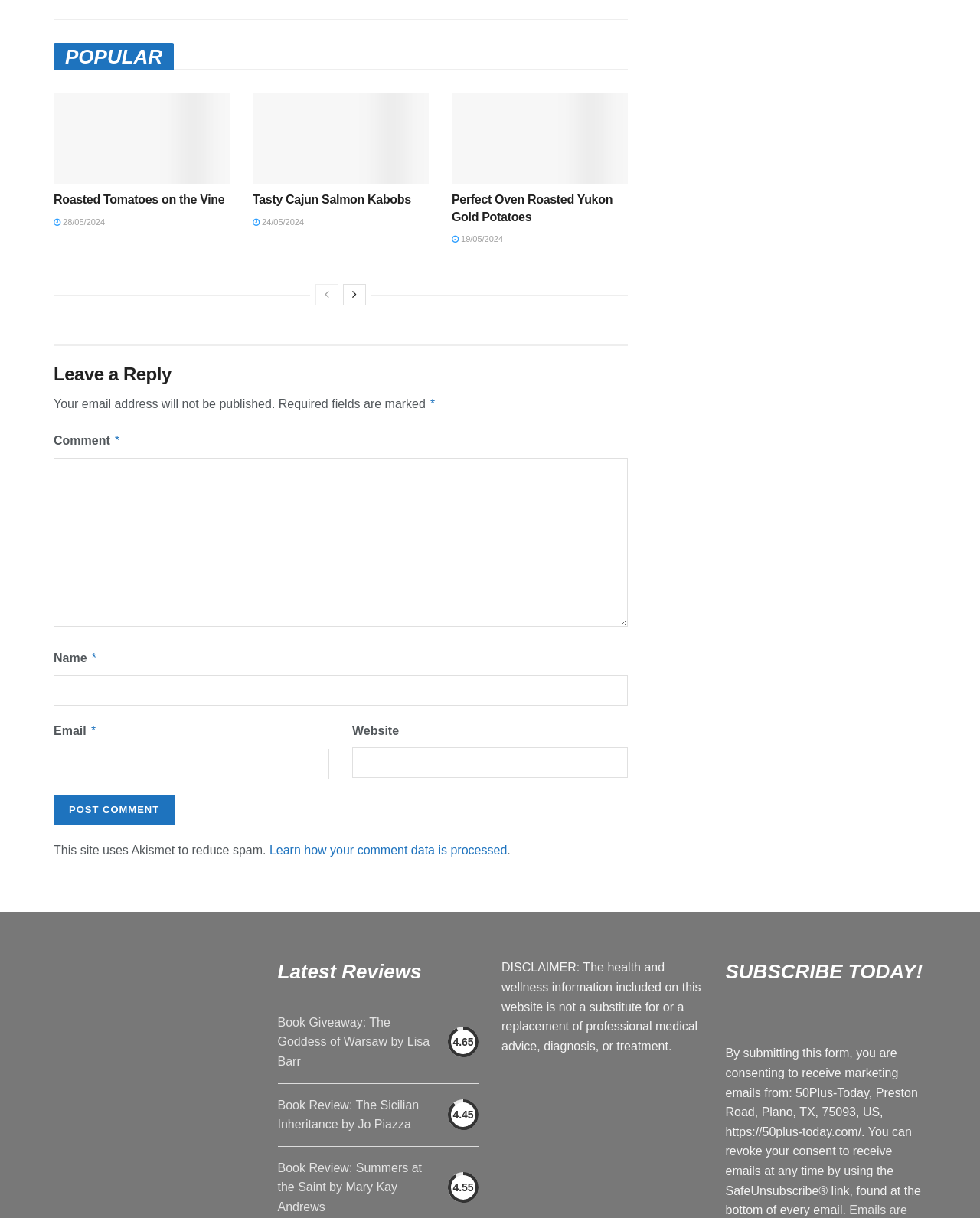How many articles are displayed on the webpage? Analyze the screenshot and reply with just one word or a short phrase.

3